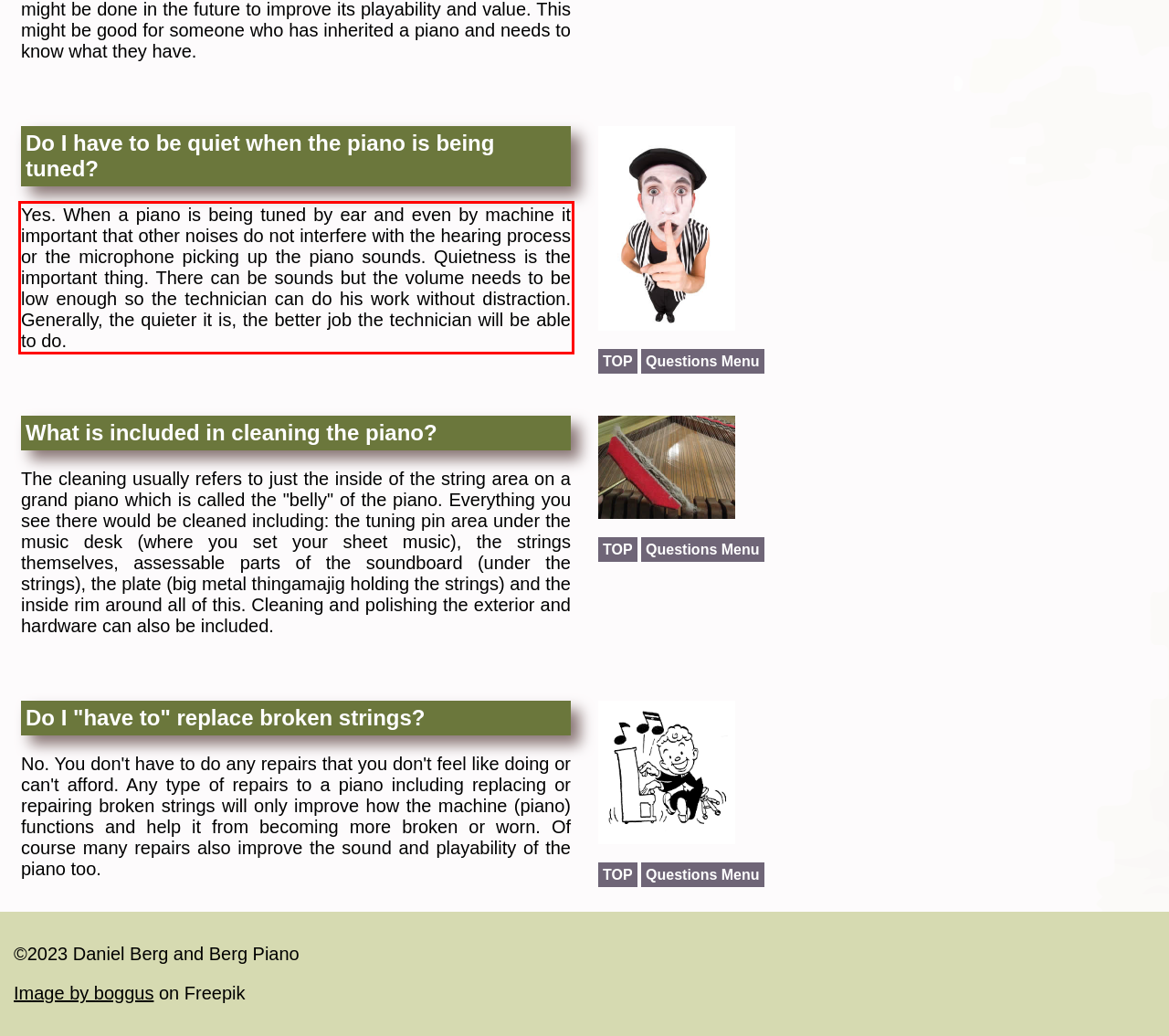You are given a screenshot with a red rectangle. Identify and extract the text within this red bounding box using OCR.

Yes. When a piano is being tuned by ear and even by machine it important that other noises do not interfere with the hearing process or the microphone picking up the piano sounds. Quietness is the important thing. There can be sounds but the volume needs to be low enough so the technician can do his work without distraction. Generally, the quieter it is, the better job the technician will be able to do.